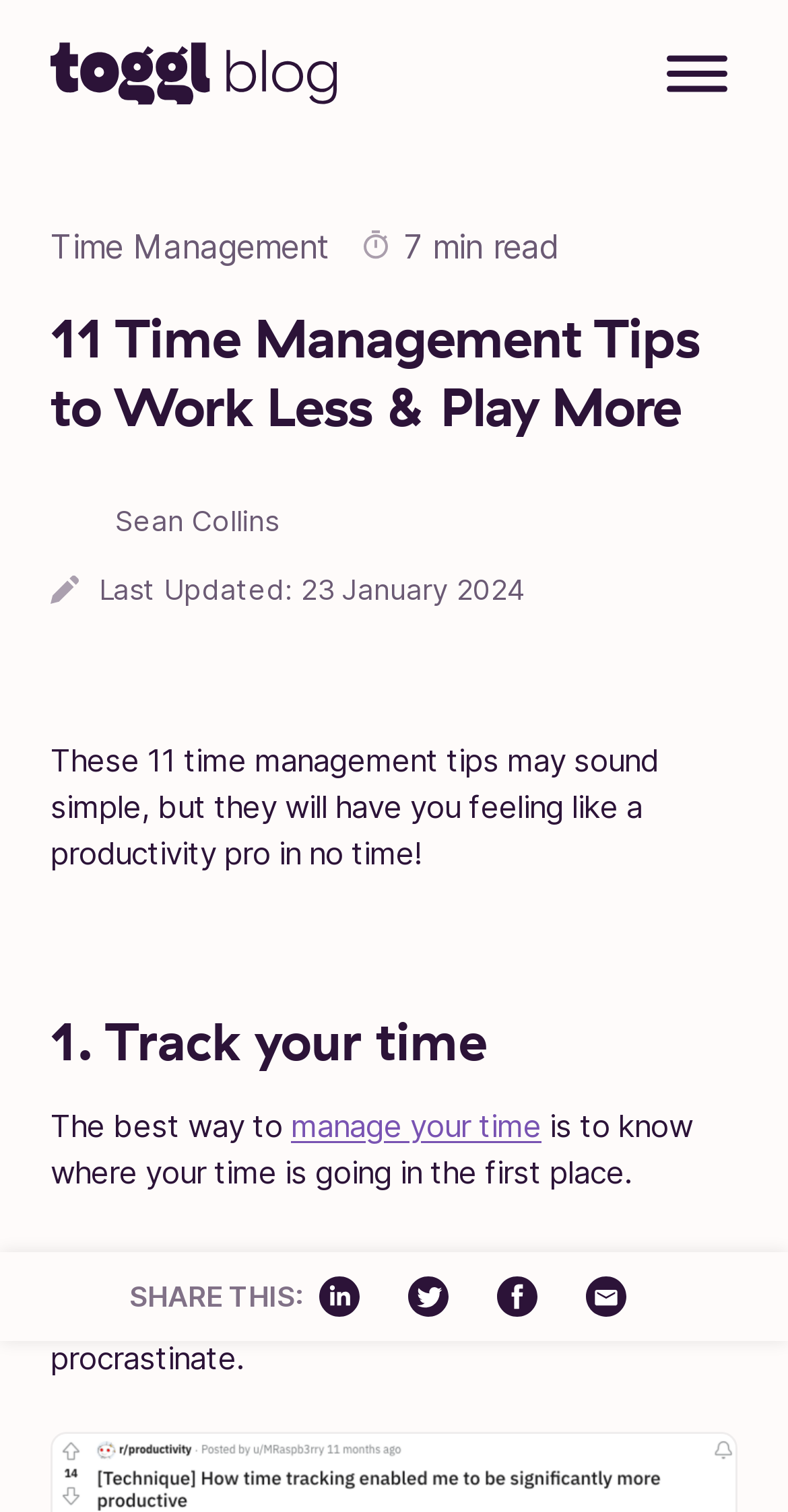Provide a brief response to the question below using one word or phrase:
Who is the author of the article?

Sean Collins